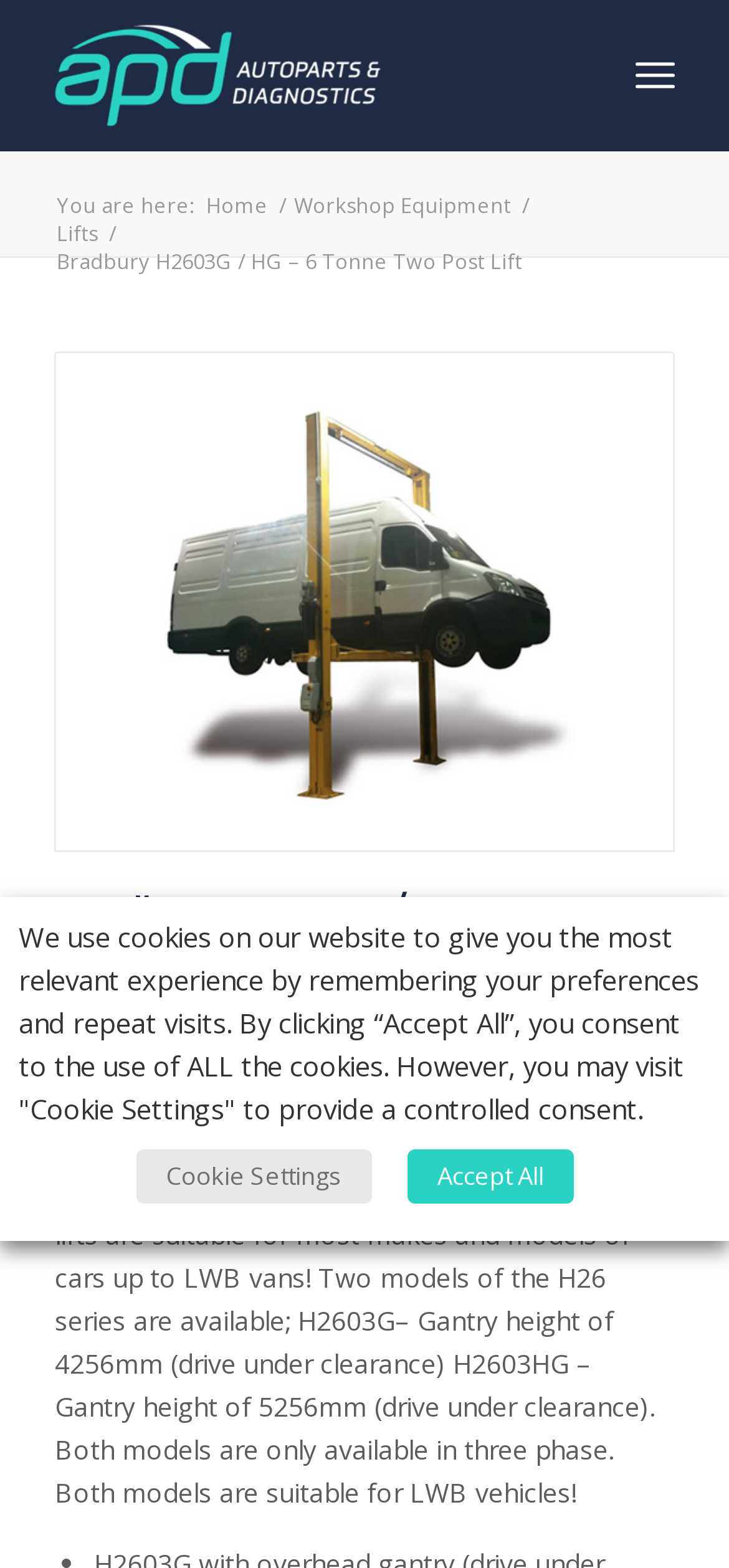From the given element description: "aria-label="apdlogo" title="apdlogo"", find the bounding box for the UI element. Provide the coordinates as four float numbers between 0 and 1, in the order [left, top, right, bottom].

[0.075, 0.0, 0.755, 0.095]